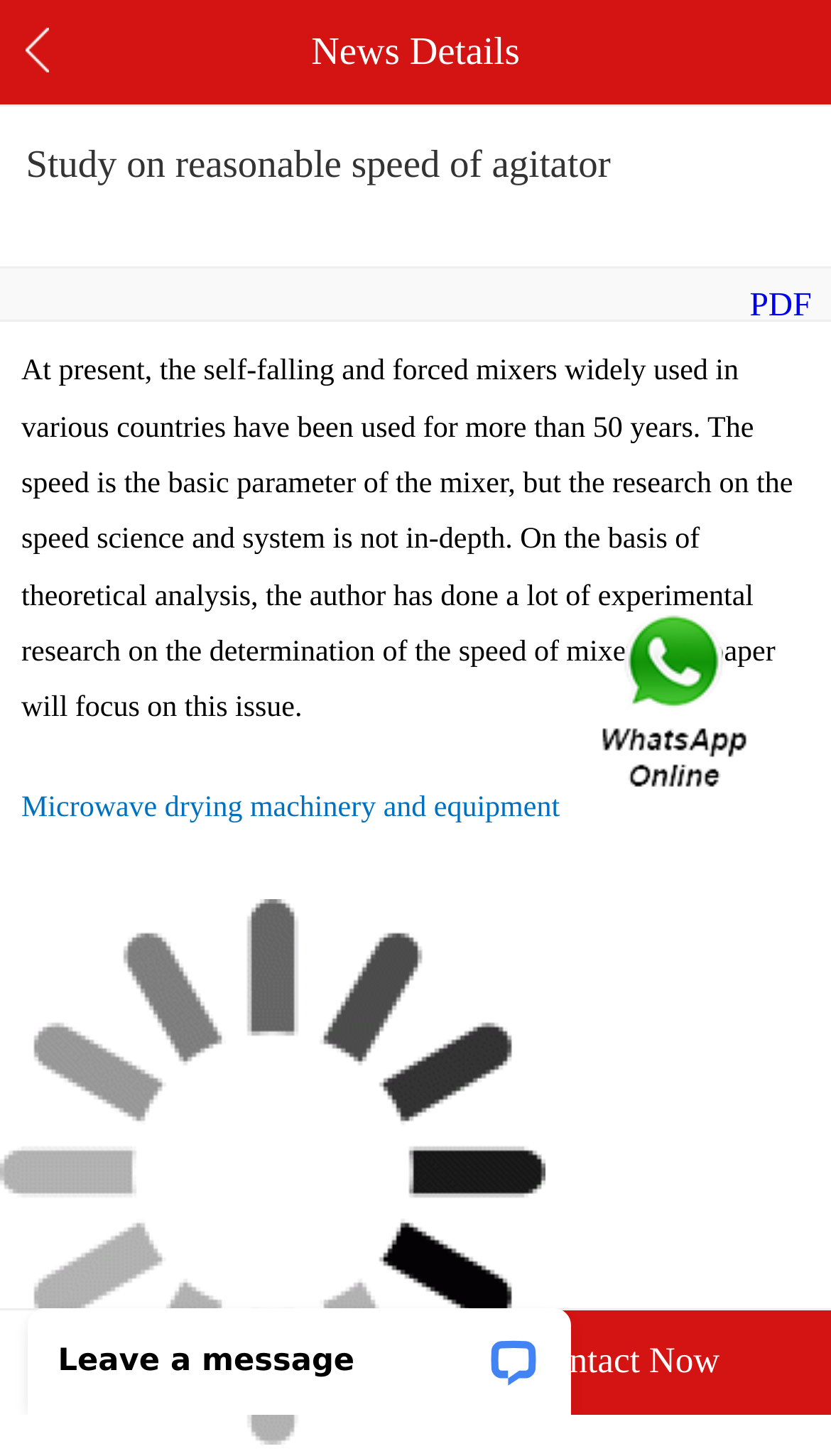Respond to the following question with a brief word or phrase:
What is the format of the document available for download?

PDF